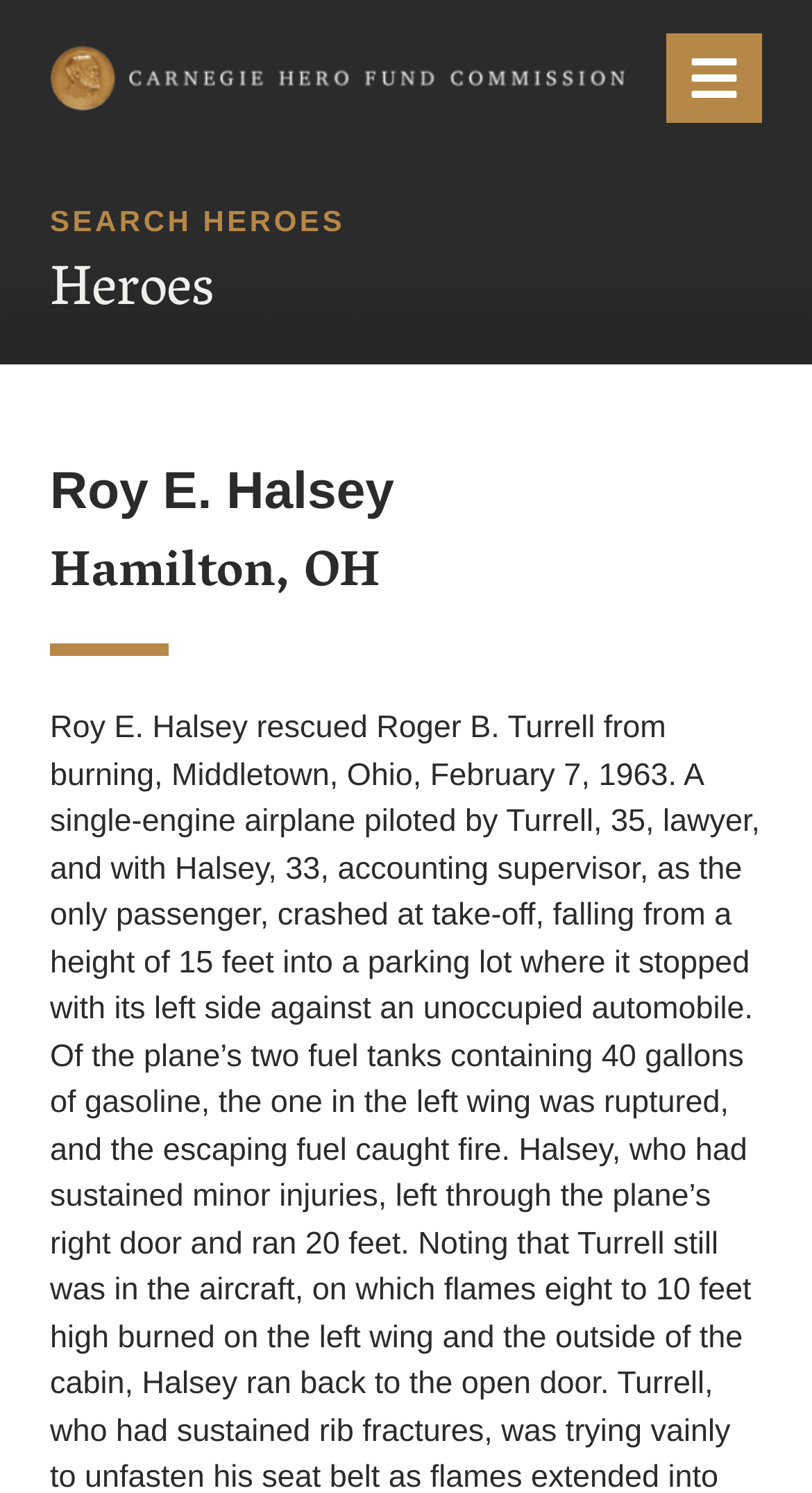Provide the bounding box coordinates of the HTML element described by the text: "Carnegie Hero Fund Commission". The coordinates should be in the format [left, top, right, bottom] with values between 0 and 1.

[0.062, 0.03, 0.769, 0.074]